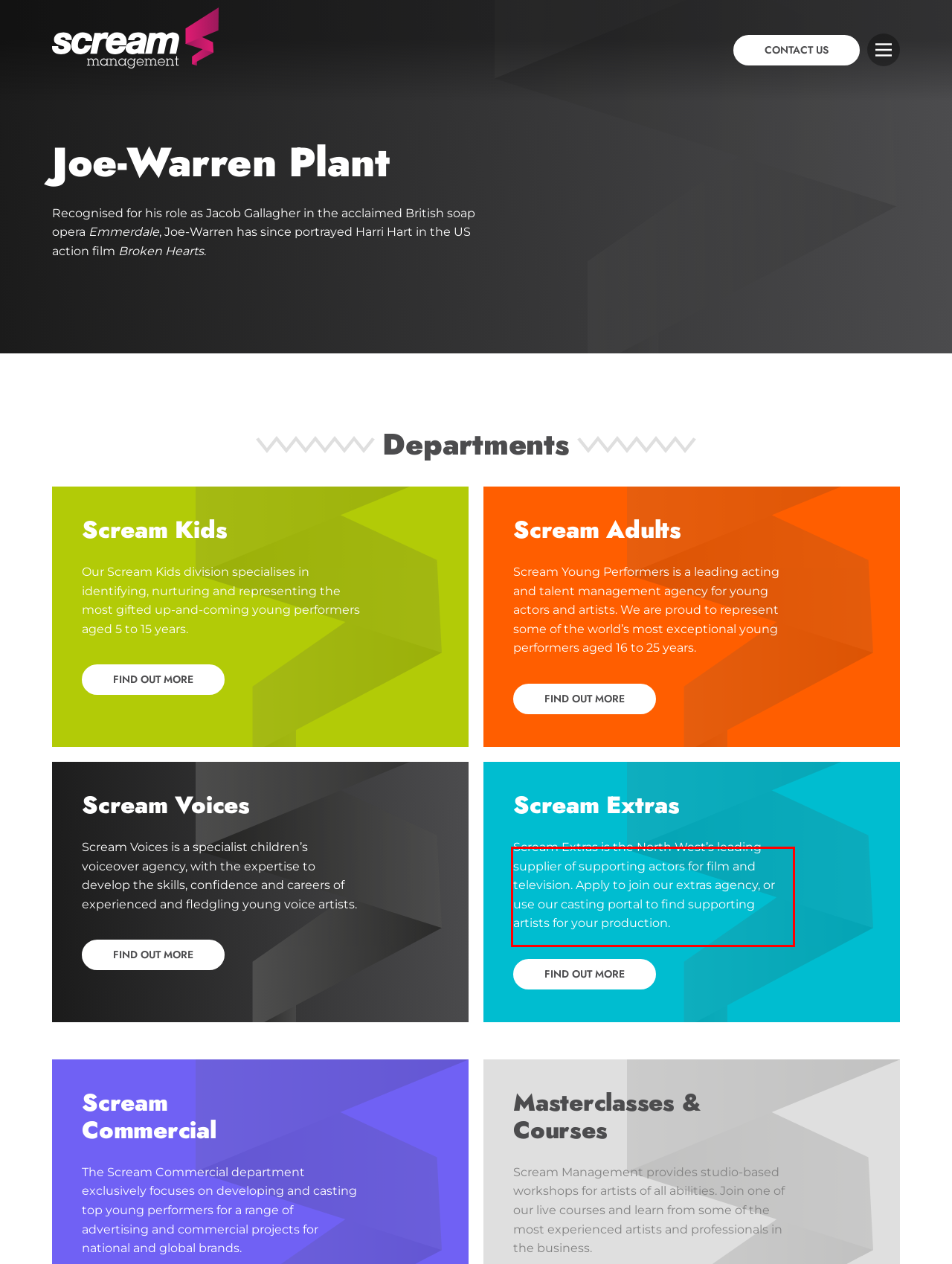Please extract the text content within the red bounding box on the webpage screenshot using OCR.

Scream Extras is the North West’s leading supplier of supporting actors for film and television. Apply to join our extras agency, or use our casting portal to find supporting artists for your production.